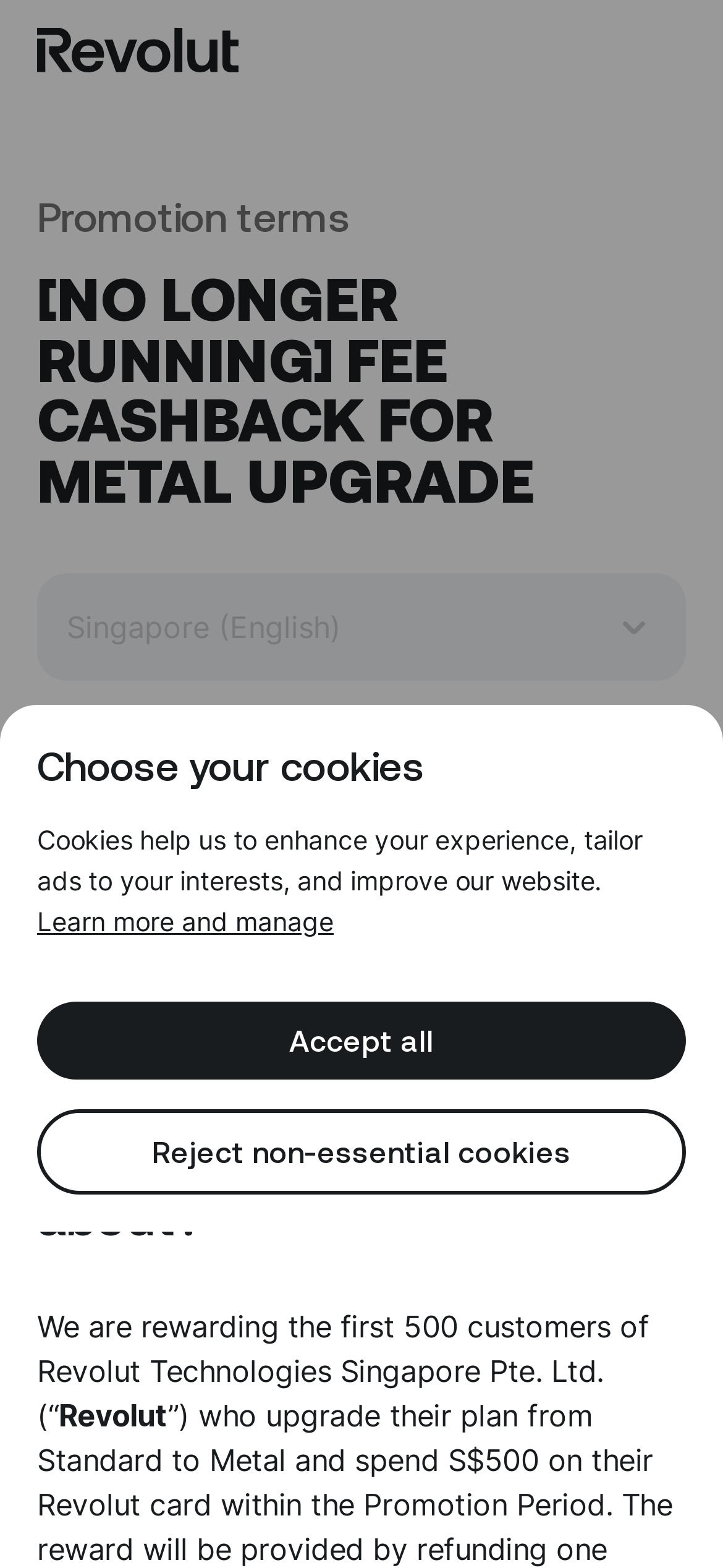What is the purpose of cookies?
Look at the image and answer the question with a single word or phrase.

Enhance experience, tailor ads, and improve website